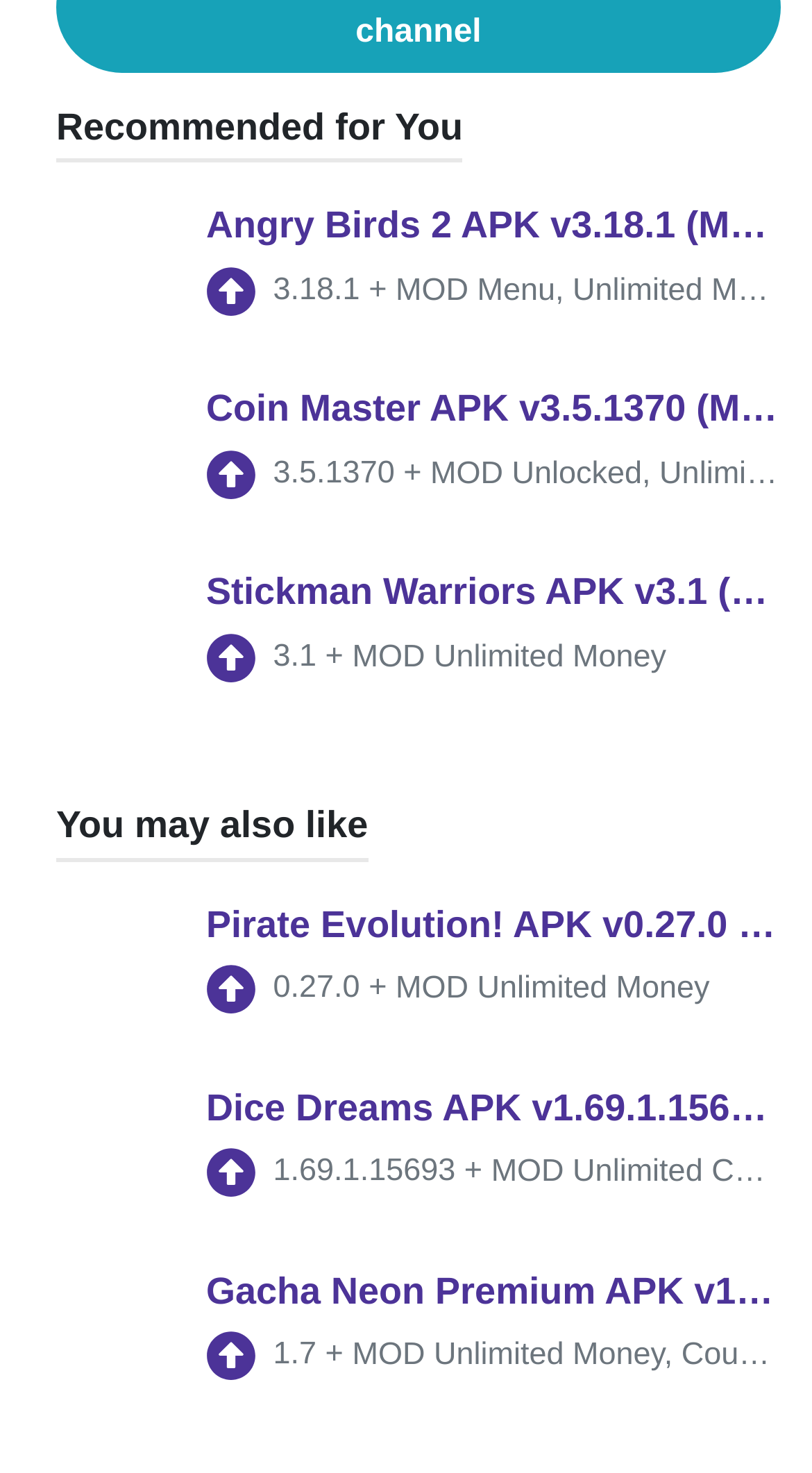Find the bounding box coordinates of the element's region that should be clicked in order to follow the given instruction: "Learn about Pirate Evolution!". The coordinates should consist of four float numbers between 0 and 1, i.e., [left, top, right, bottom].

[0.069, 0.613, 0.962, 0.704]